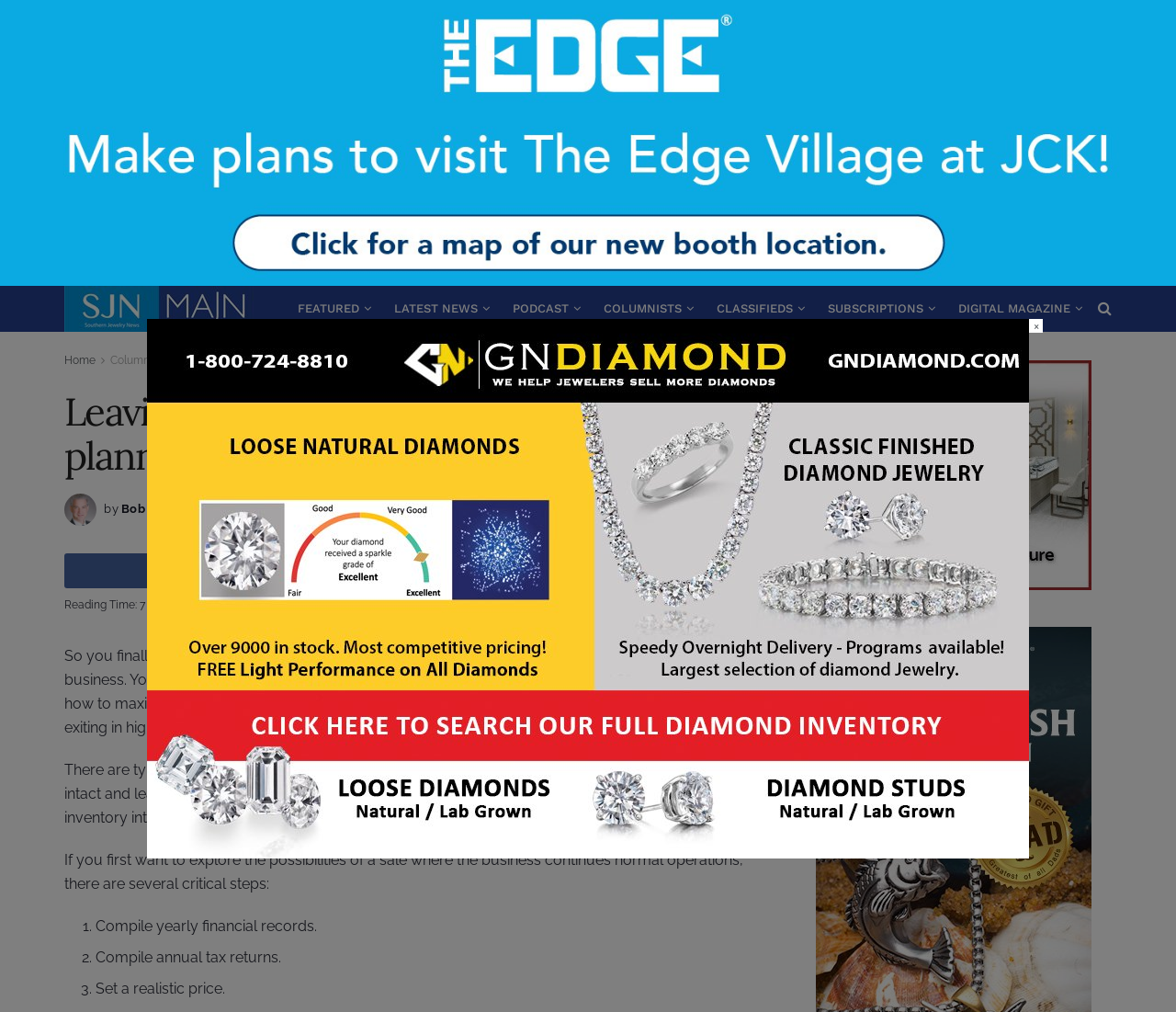Please determine the bounding box coordinates of the element's region to click for the following instruction: "Click on the 'Home' link".

[0.055, 0.35, 0.081, 0.363]